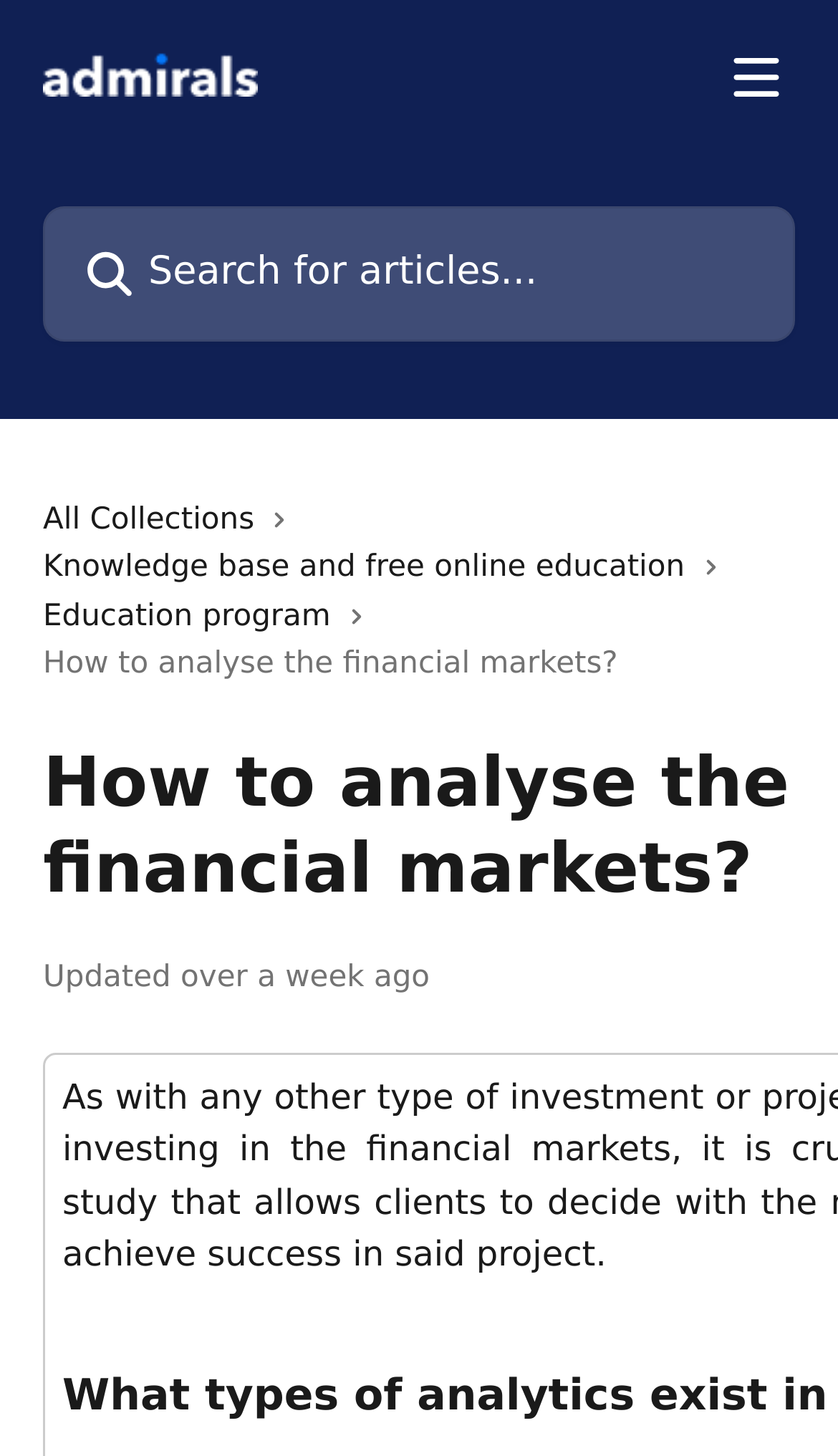What is the text on the top-left corner of the webpage?
Look at the screenshot and respond with a single word or phrase.

Help Center